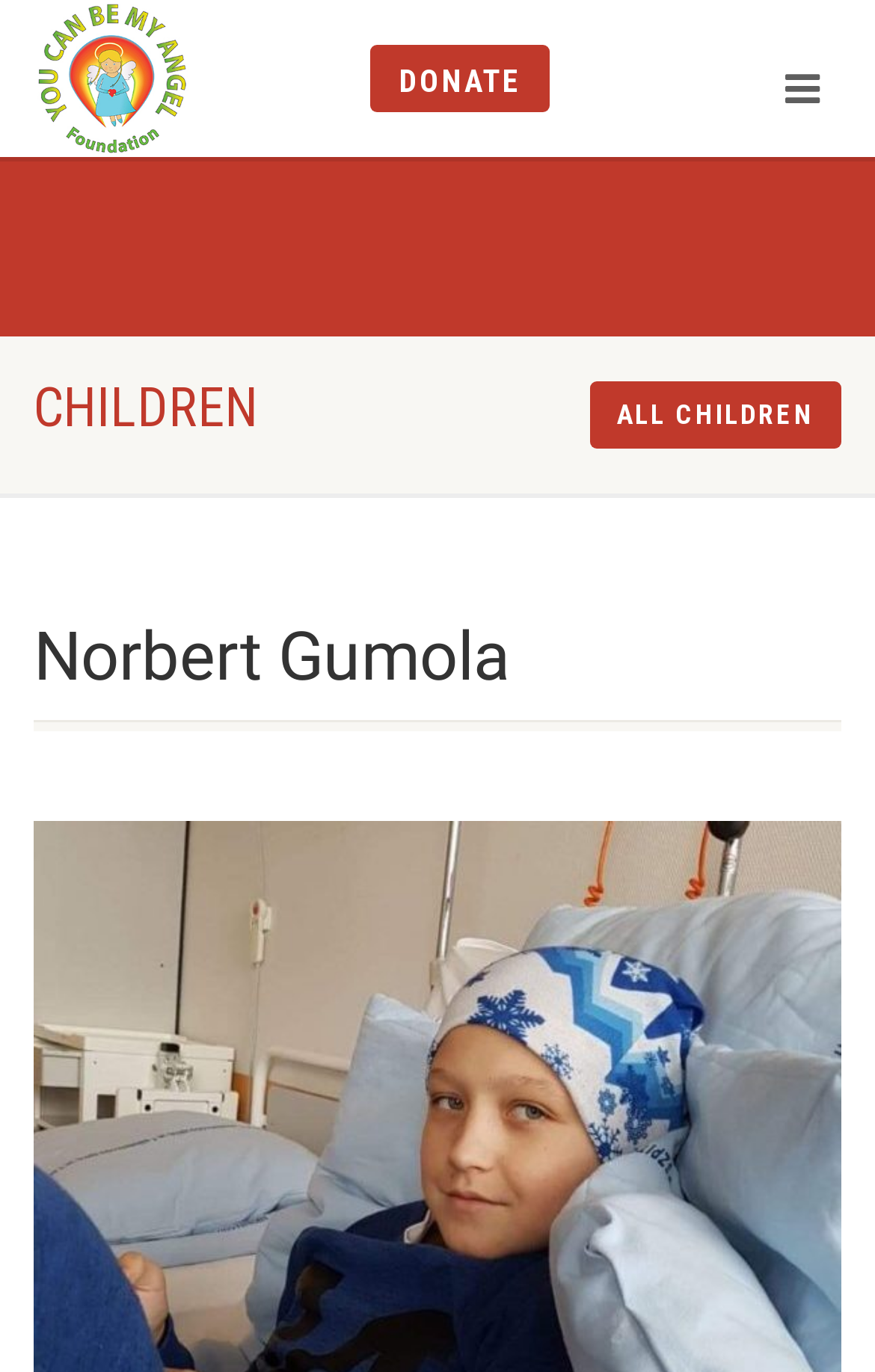Produce an extensive caption that describes everything on the webpage.

The webpage is dedicated to the "You Can Be My Angel Foundation" by Norbert Gumola. At the top left corner, there is a logo image with a link, which serves as the website's logo. To the right of the logo, there are two links: "DONATE" and a Facebook icon. 

Below the logo, there is a heading that reads "CHILDREN". To the right of this heading, there is a link labeled "ALL CHILDREN". 

Further down, there is a header section that spans the entire width of the page, containing the name "Norbert Gumola" in a heading element.